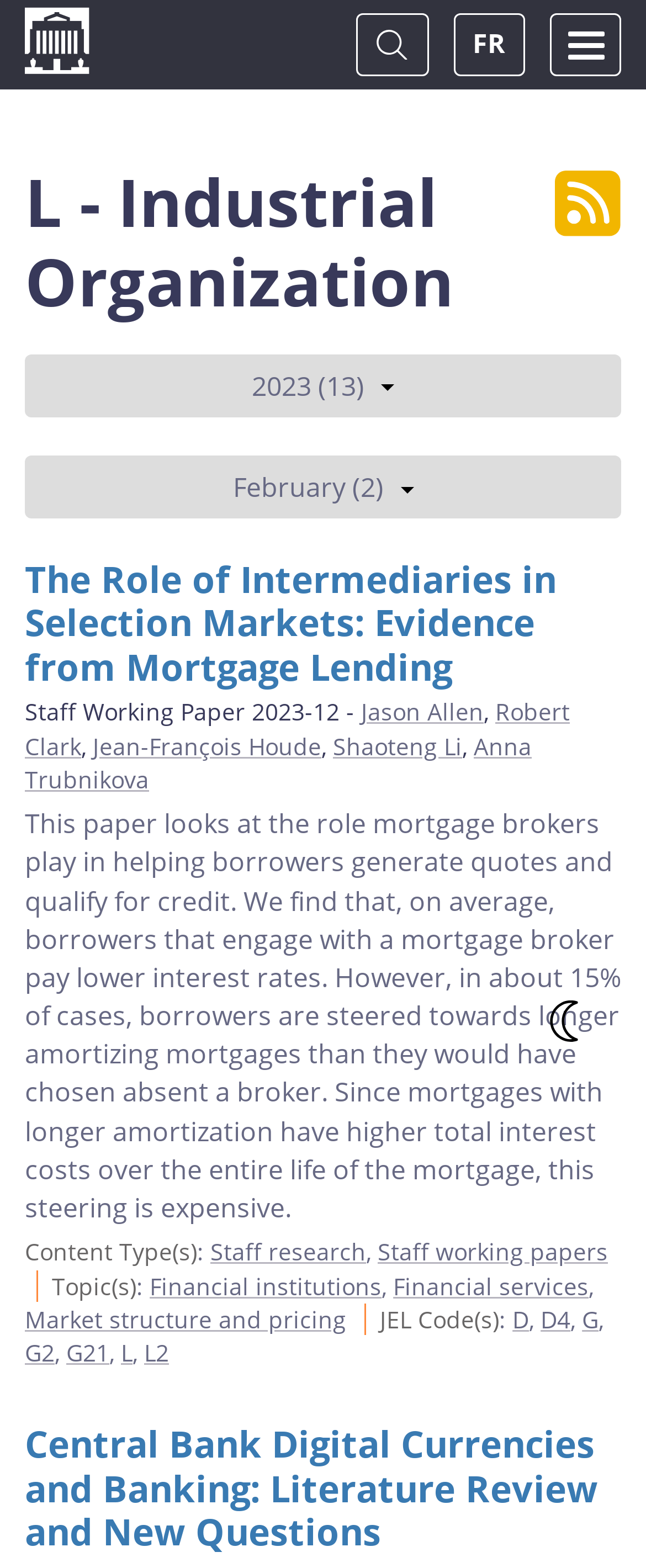Determine the bounding box coordinates of the area to click in order to meet this instruction: "Search".

[0.552, 0.008, 0.663, 0.049]